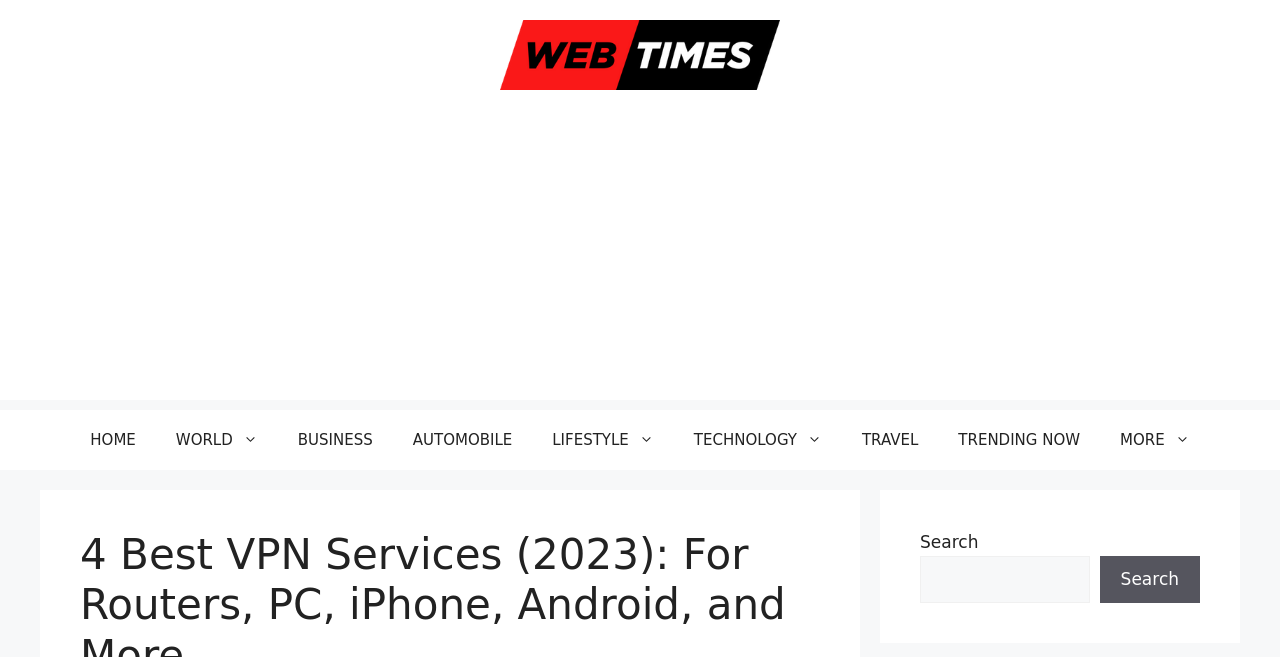Locate and generate the text content of the webpage's heading.

4 Best VPN Services (2023): For Routers, PC, iPhone, Android, and More